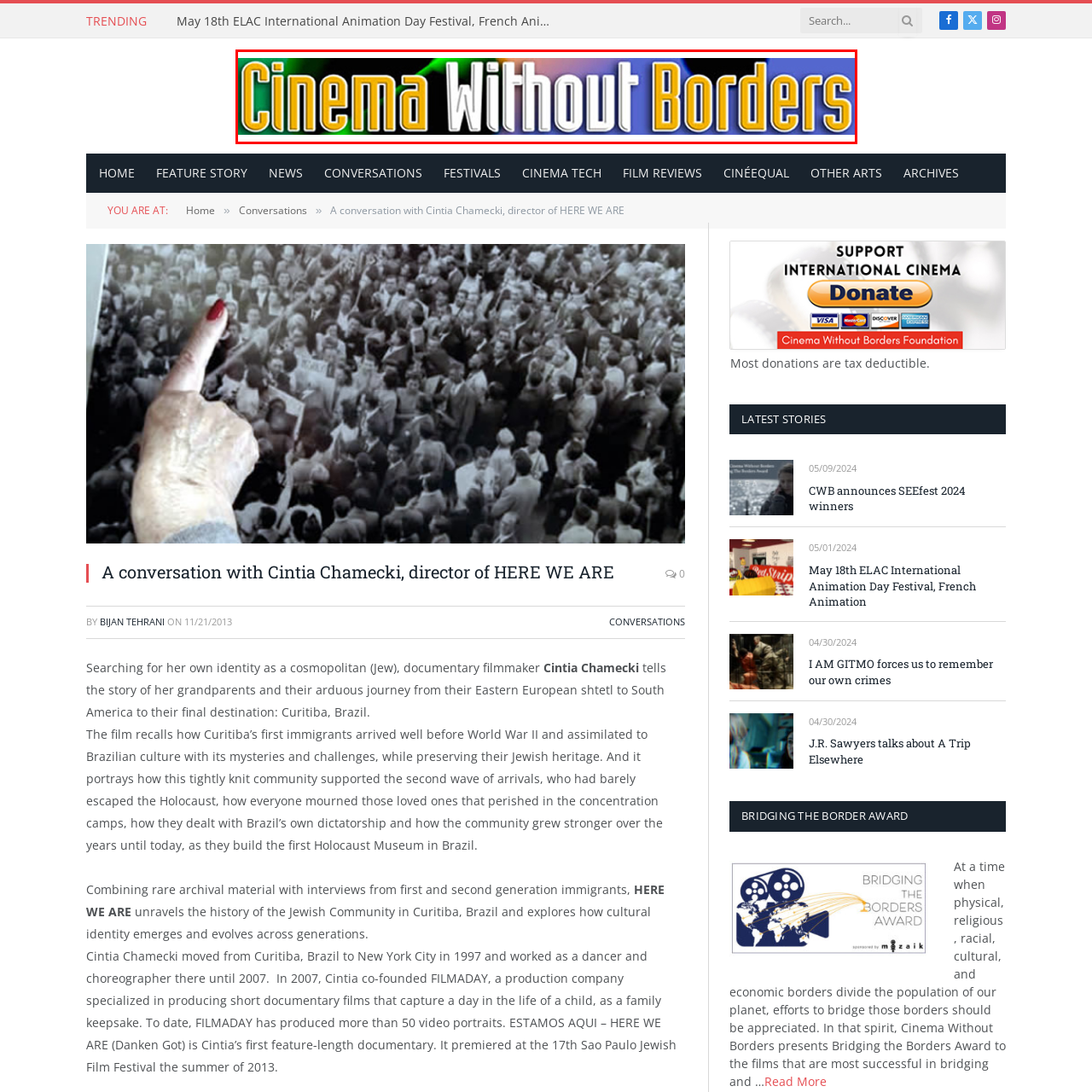Look at the image enclosed within the red outline and answer the question with a single word or phrase:
What is the purpose of the organization?

To bridge communities through cinema